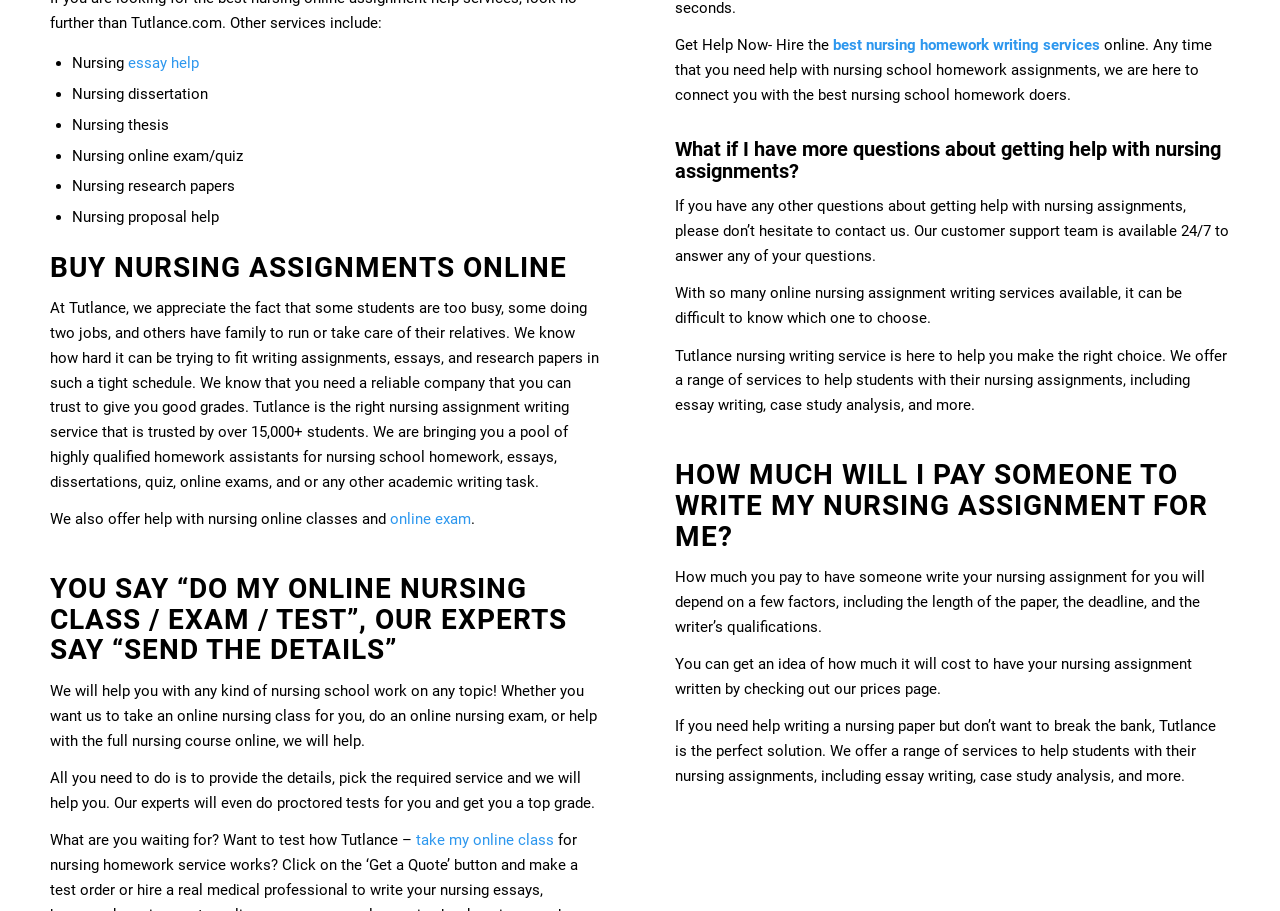What is the purpose of Tutlance's customer support team?
Offer a detailed and exhaustive answer to the question.

The customer support team at Tutlance is available 24/7 to answer any questions students may have about getting help with nursing assignments, as stated in the section addressing potential questions and concerns.